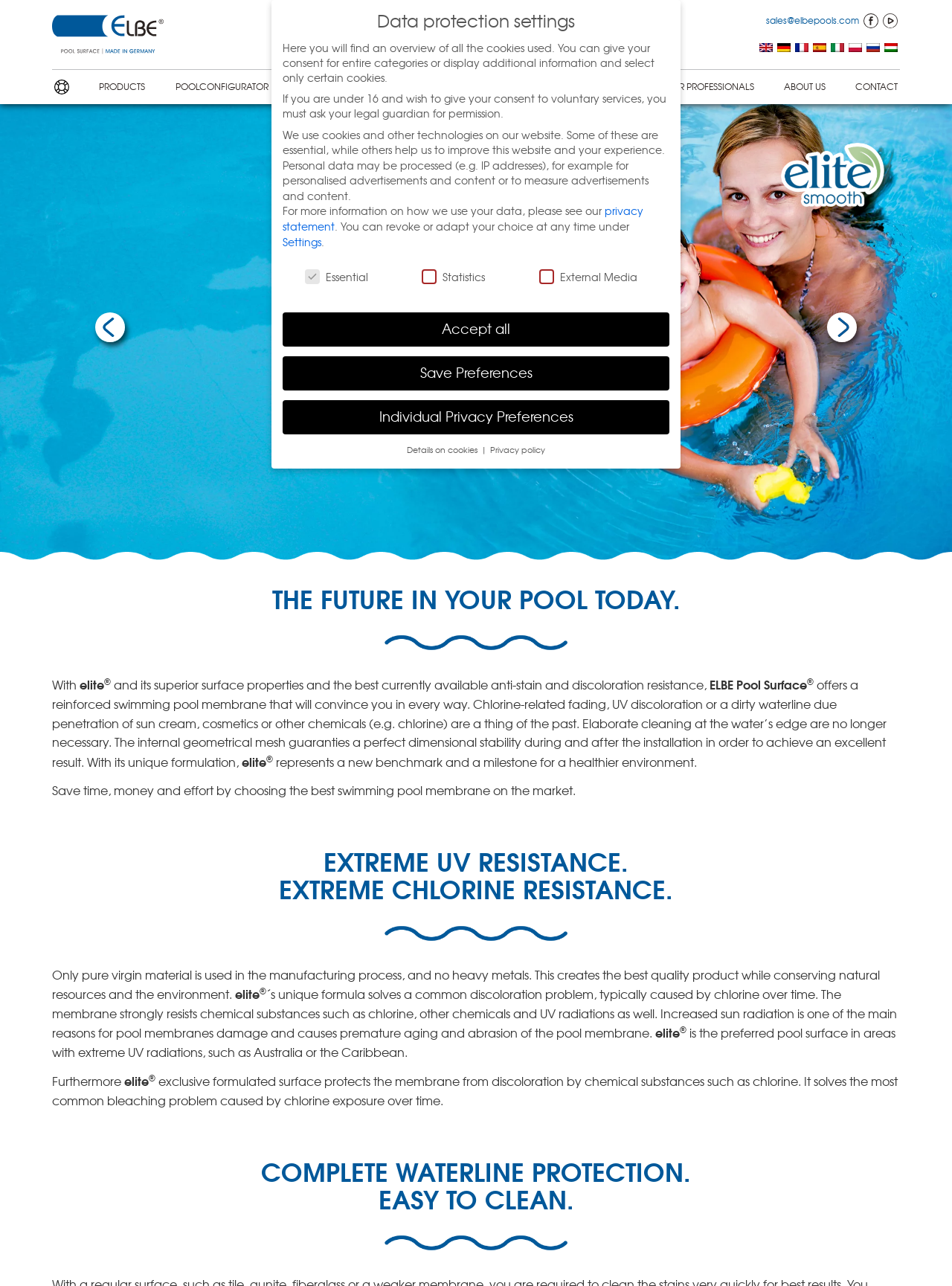What is the benefit of using elite swimming pool membrane?
Give a comprehensive and detailed explanation for the question.

The benefit of using elite swimming pool membrane is that it is easy to clean, as mentioned in the heading 'COMPLETE WATERLINE PROTECTION. EASY TO CLEAN.' and also in the text 'Elaborate cleaning at the water’s edge are no longer necessary.' which implies that the membrane is easy to clean.